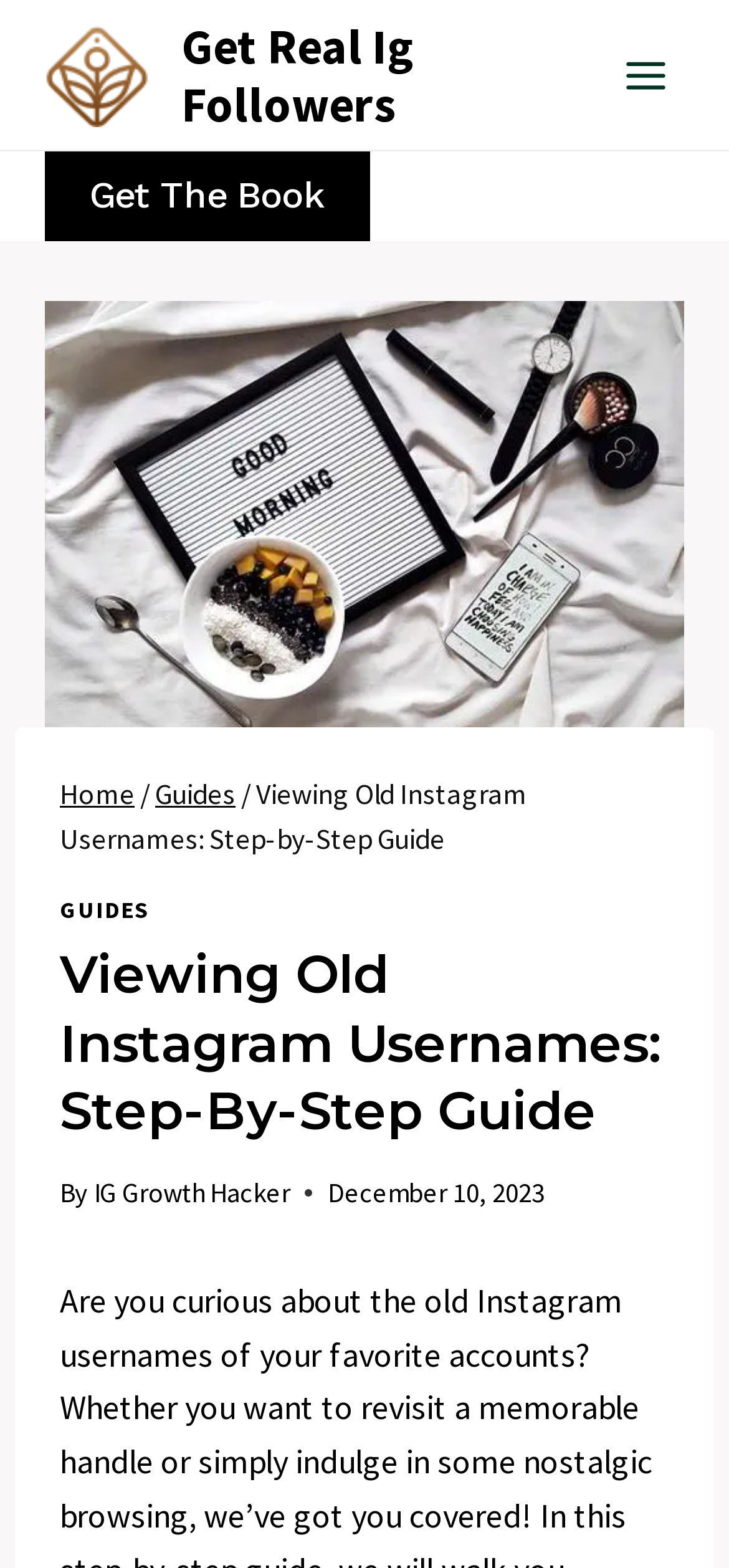Please look at the image and answer the question with a detailed explanation: What is the topic of the current guide?

I found the answer by reading the header section of the webpage, which clearly states 'Viewing Old Instagram Usernames: Step-by-Step Guide'.